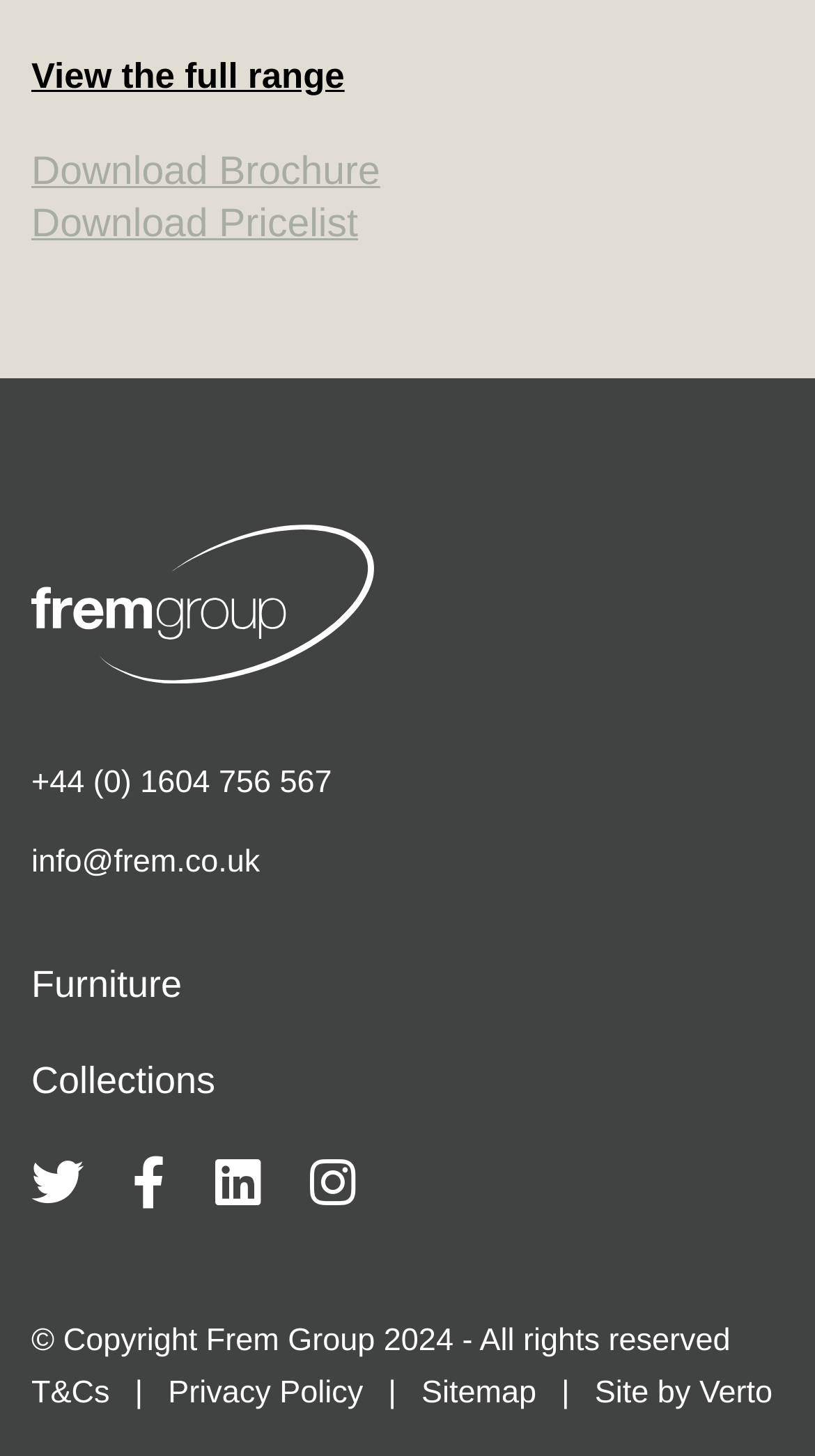Point out the bounding box coordinates of the section to click in order to follow this instruction: "Download Brochure".

[0.038, 0.103, 0.466, 0.133]